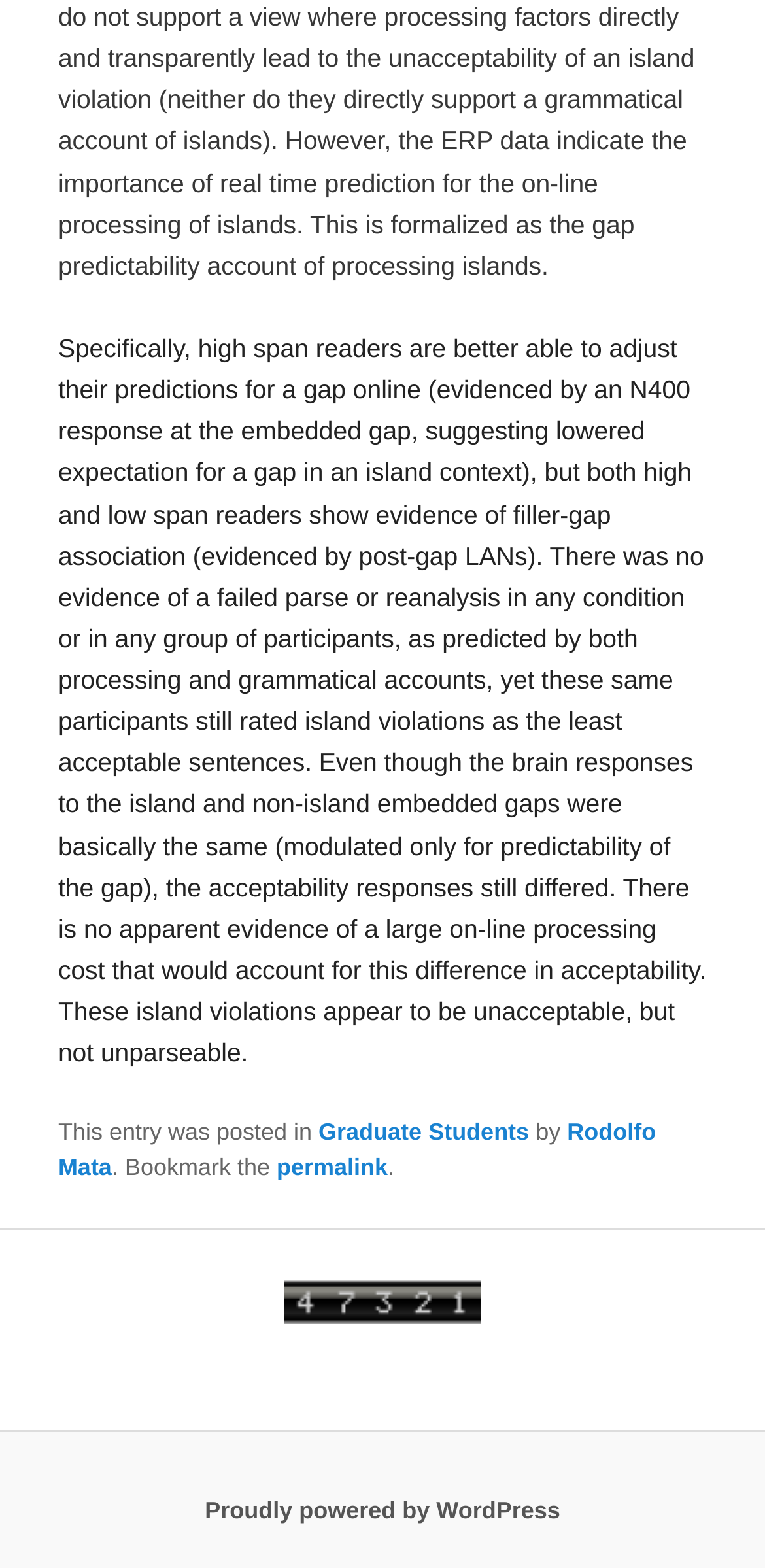Respond to the following question with a brief word or phrase:
What can be done with the permalink?

Bookmark